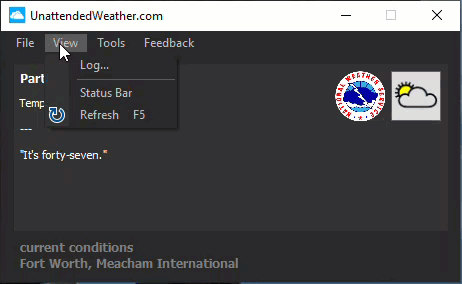Describe every aspect of the image in depth.

The image showcases the user interface of a software application called "UnattendedWeather.com". Prominently displayed at the top is a menu bar featuring options such as "File", "View", "Tools", and "Feedback". The "View" menu is highlighted, revealing a dropdown with additional options: "Log...", "Status Bar", and "Refresh F5". 

On the left side of the interface, a circular icon represents the application's branding, while a weather-related graphic is positioned to the right. Below this, a text box displays the current temperature, indicating "It's forty-seven." The lower section provides information about current weather conditions at Fort Worth, Meacham International Airport. This interface indicates a focus on weather monitoring and updates, making it user-friendly for tracking live weather data.